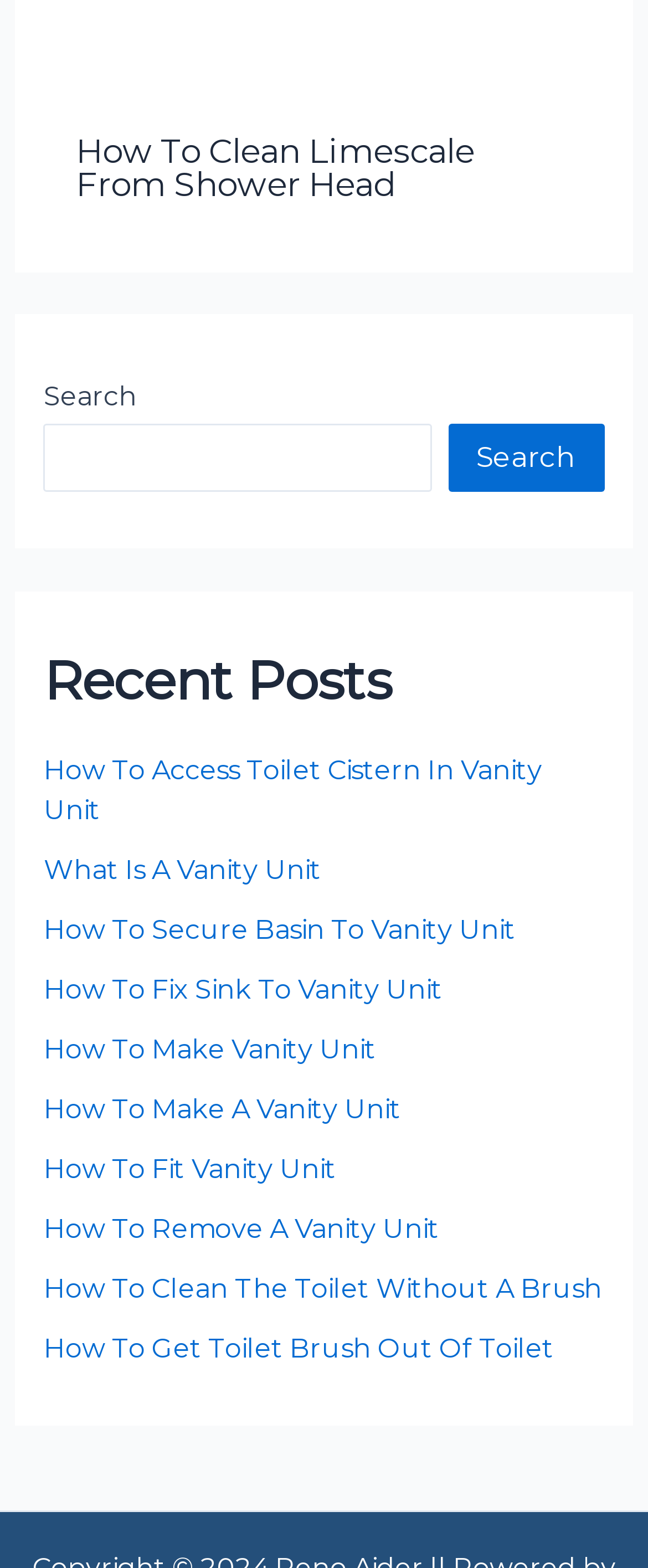Please give the bounding box coordinates of the area that should be clicked to fulfill the following instruction: "Click Search button". The coordinates should be in the format of four float numbers from 0 to 1, i.e., [left, top, right, bottom].

[0.692, 0.27, 0.933, 0.314]